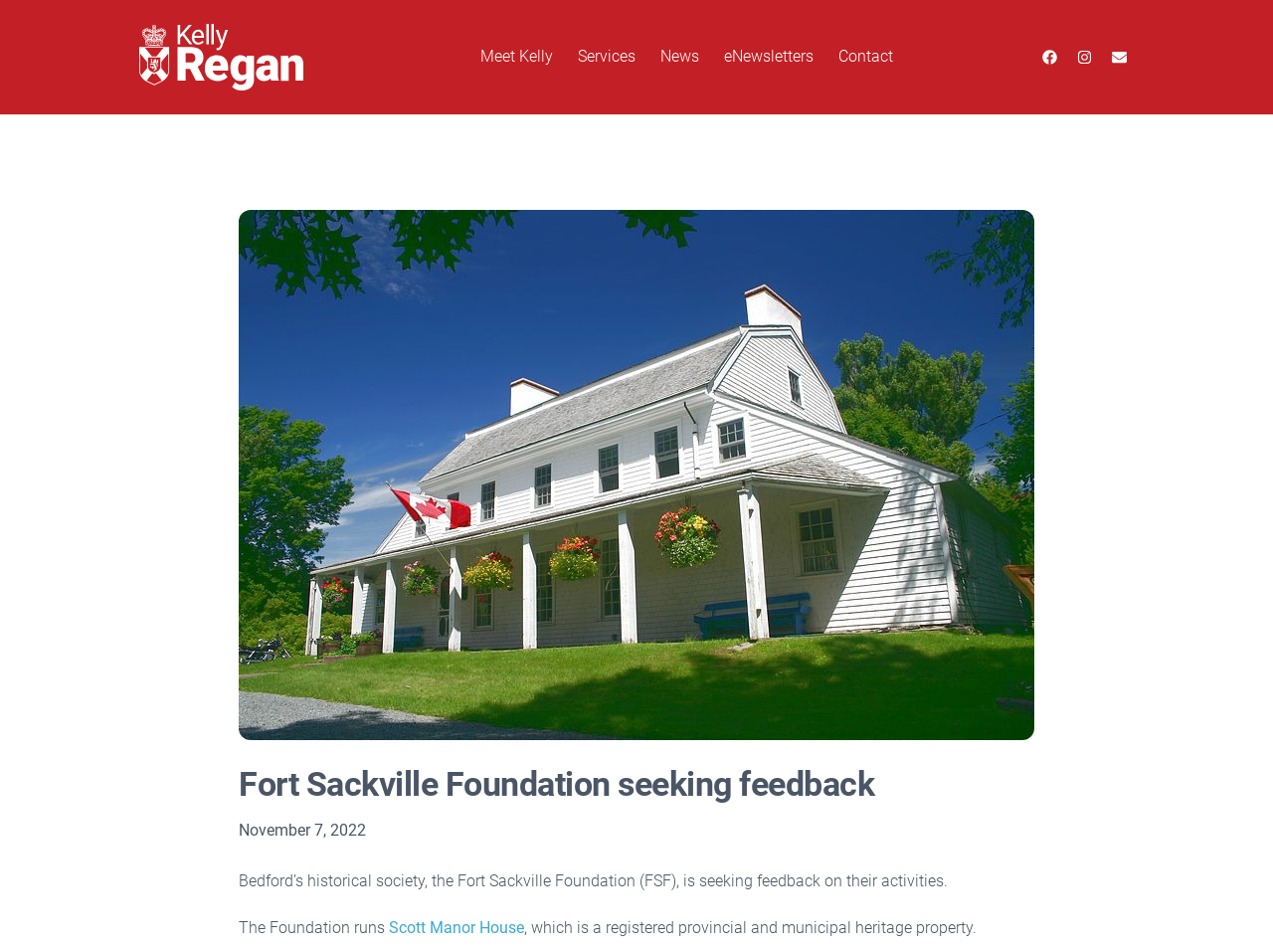What is the name of the historical society?
Can you give a detailed and elaborate answer to the question?

The name of the historical society can be found in the heading 'Fort Sackville Foundation seeking feedback' and also in the text 'Bedford’s historical society, the Fort Sackville Foundation (FSF), is seeking feedback on their activities.'